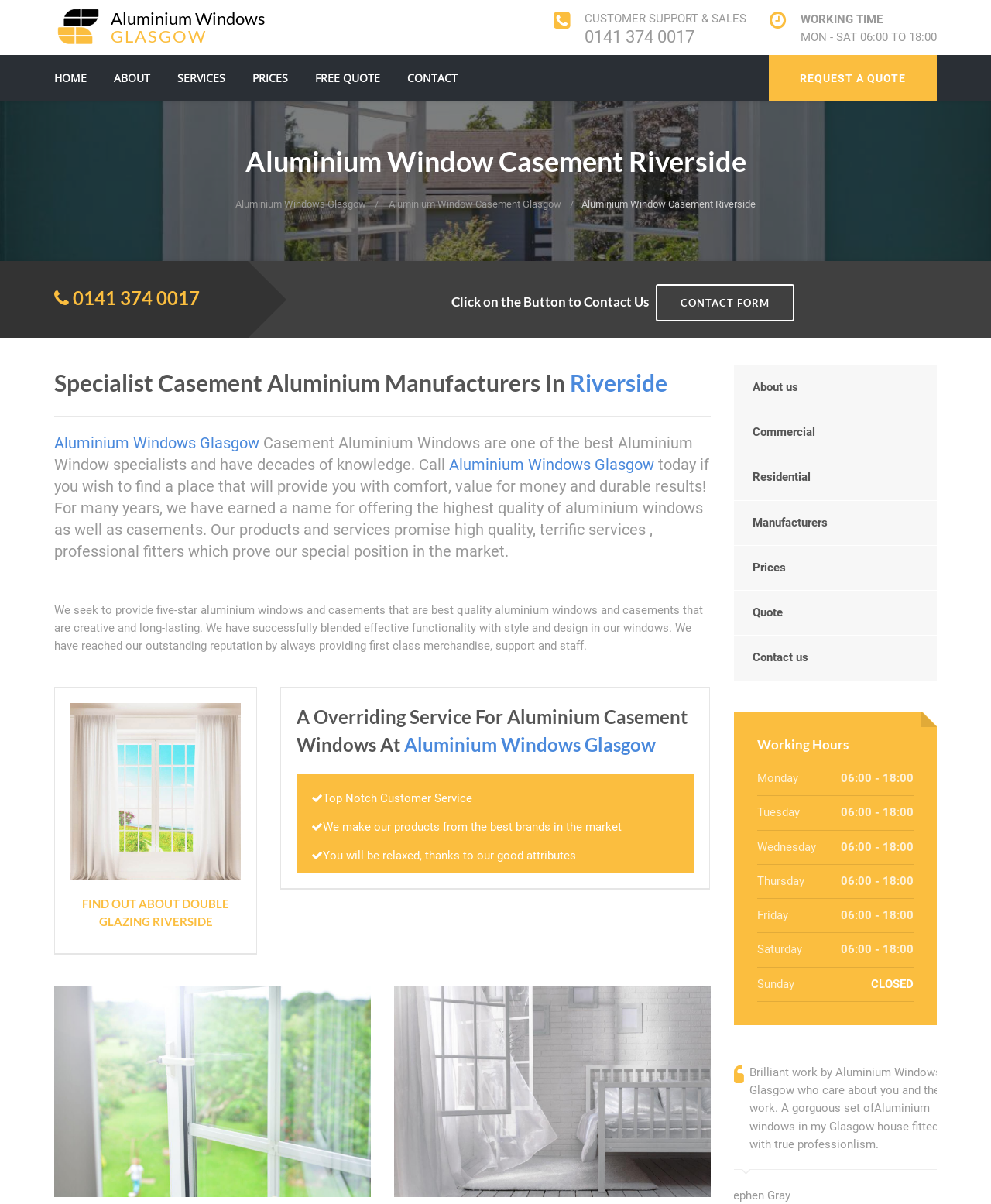Show the bounding box coordinates of the element that should be clicked to complete the task: "Click on the logo".

[0.055, 0.008, 0.273, 0.037]